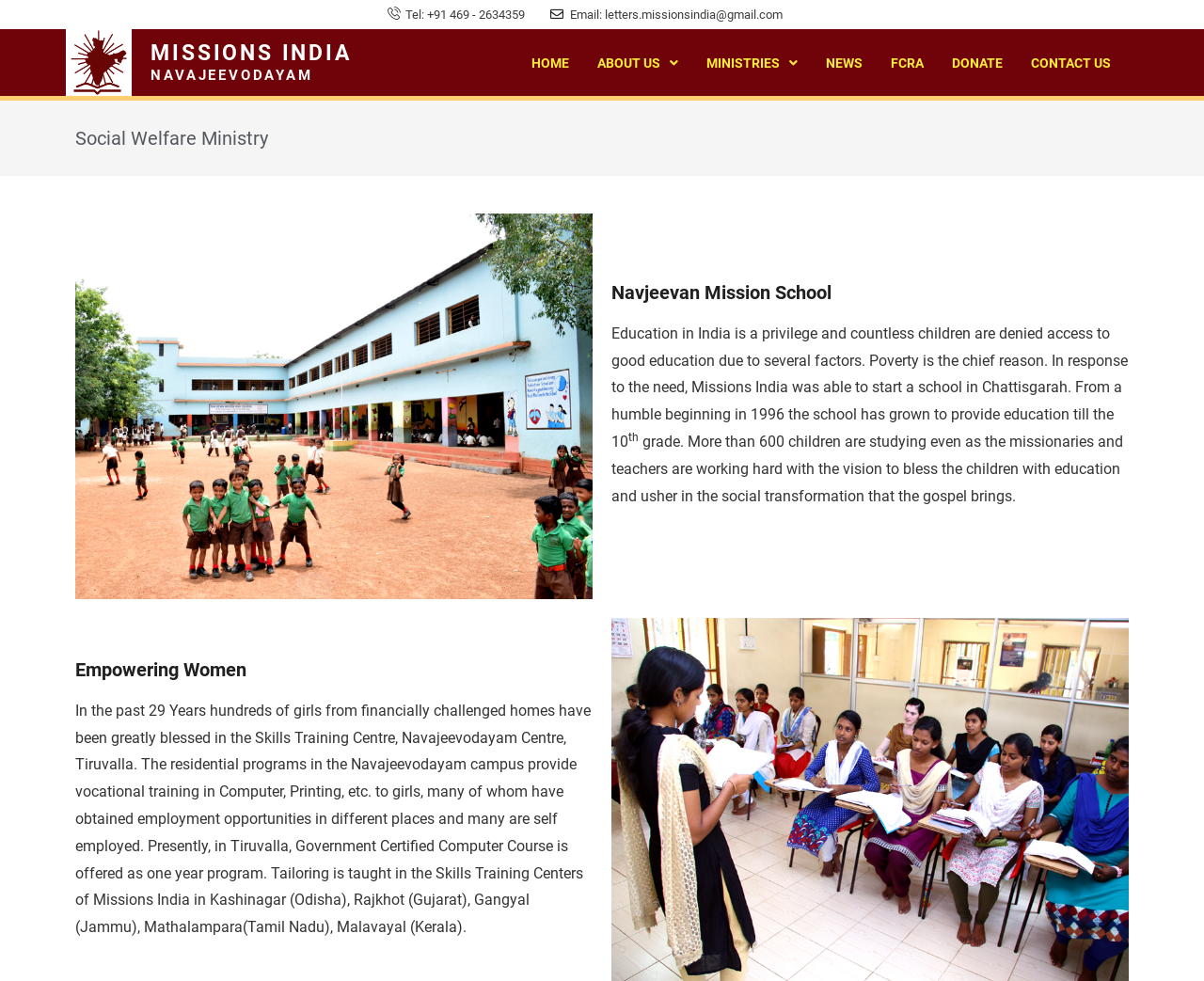What is the name of the school started by Missions India?
Provide an in-depth answer to the question, covering all aspects.

I found the name of the school by reading the heading element that says 'Navjeevan Mission School' under the 'Social Welfare Ministry' link.